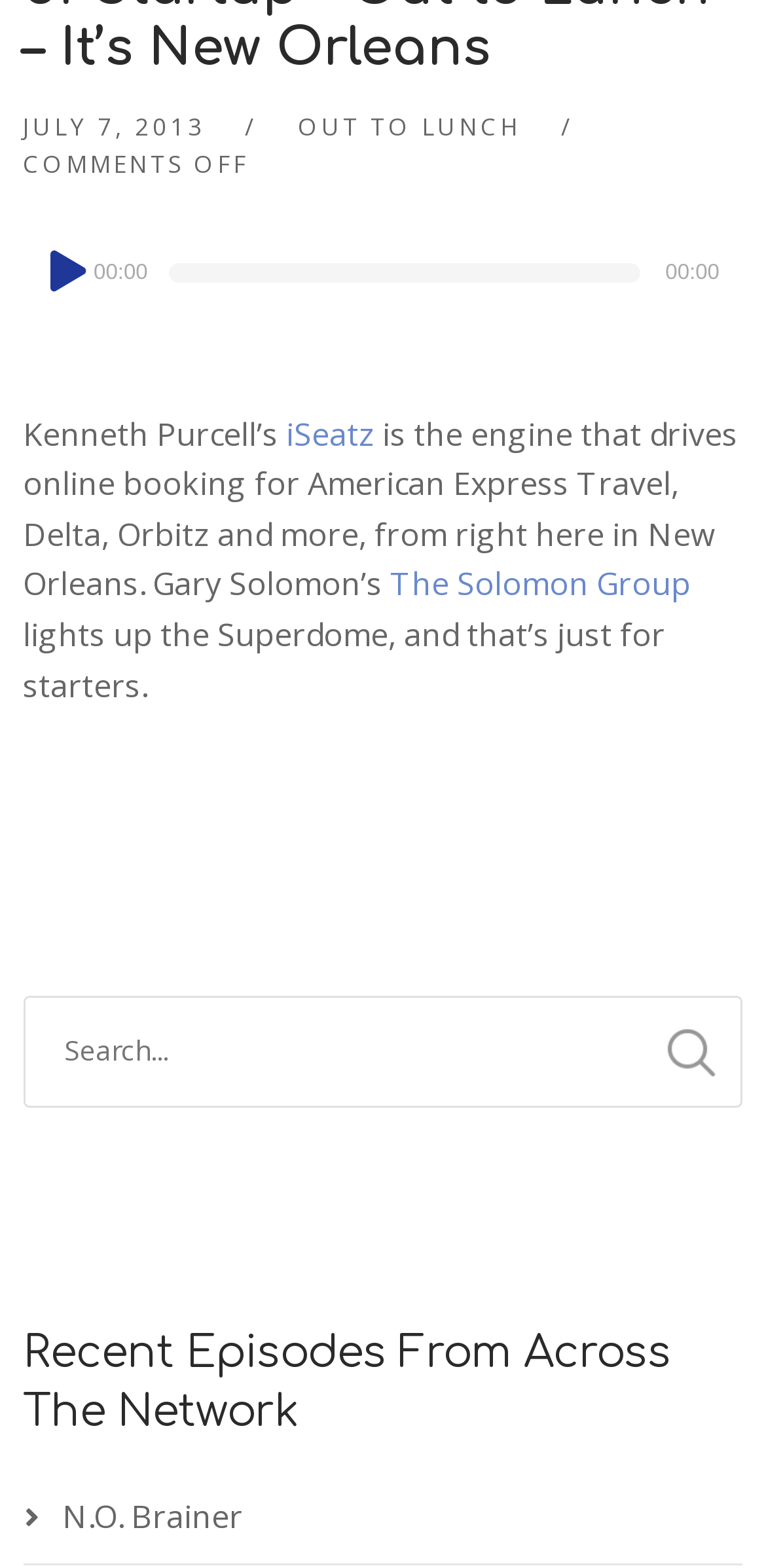Please look at the image and answer the question with a detailed explanation: What is the name of the audio player?

The name of the audio player is 'Audio Player', which can be found in the application element with the bounding box coordinates [0.03, 0.149, 0.97, 0.199].